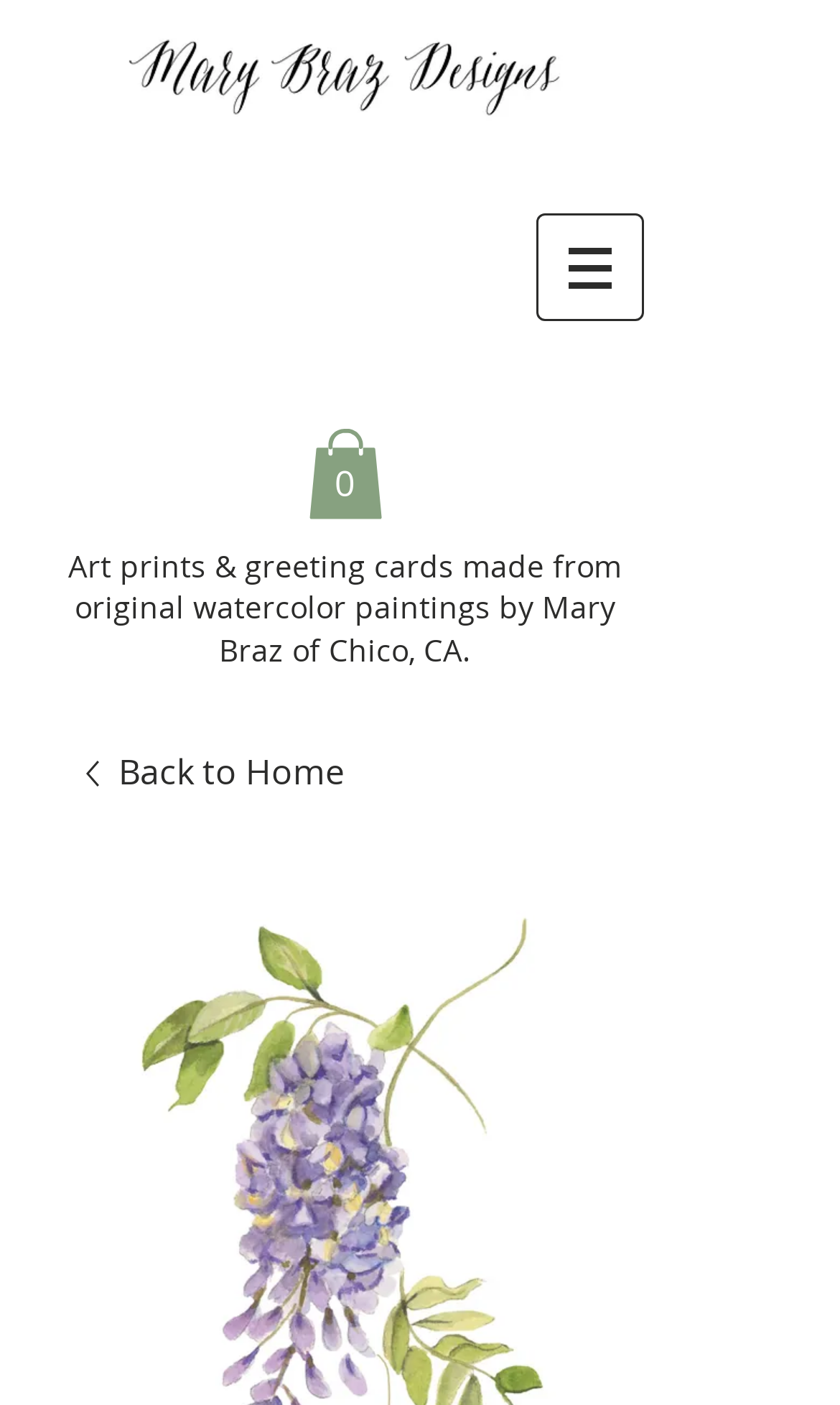Reply to the question with a brief word or phrase: What is the location of the artist?

Chico, CA